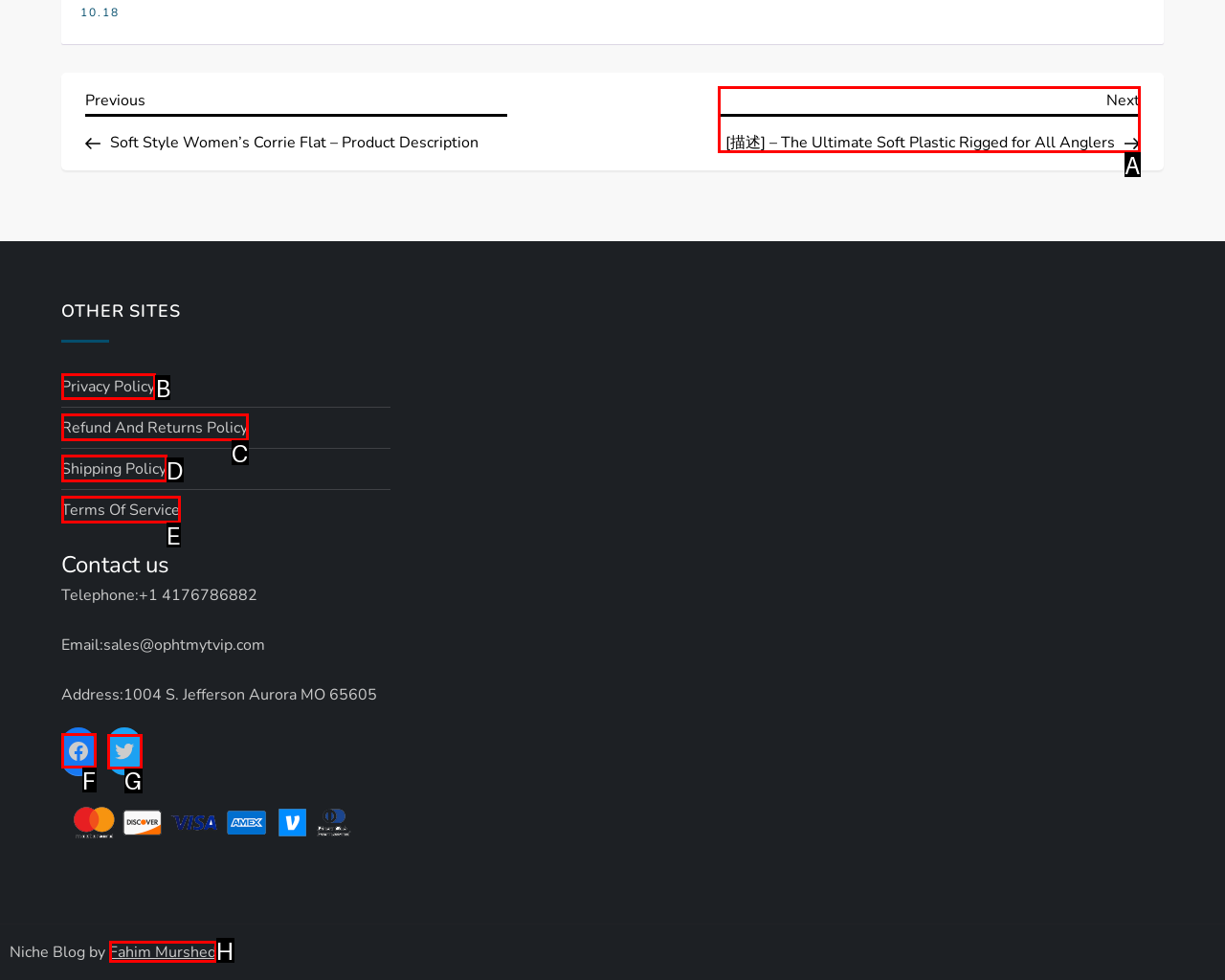Choose the HTML element to click for this instruction: View privacy policy Answer with the letter of the correct choice from the given options.

B